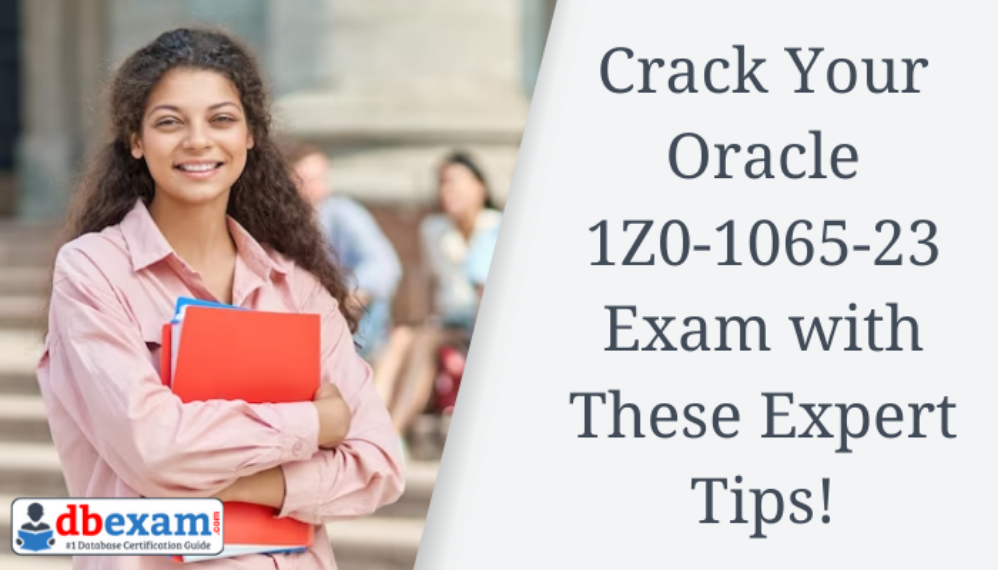What is the background of the image? From the image, respond with a single word or brief phrase.

outside an educational institution